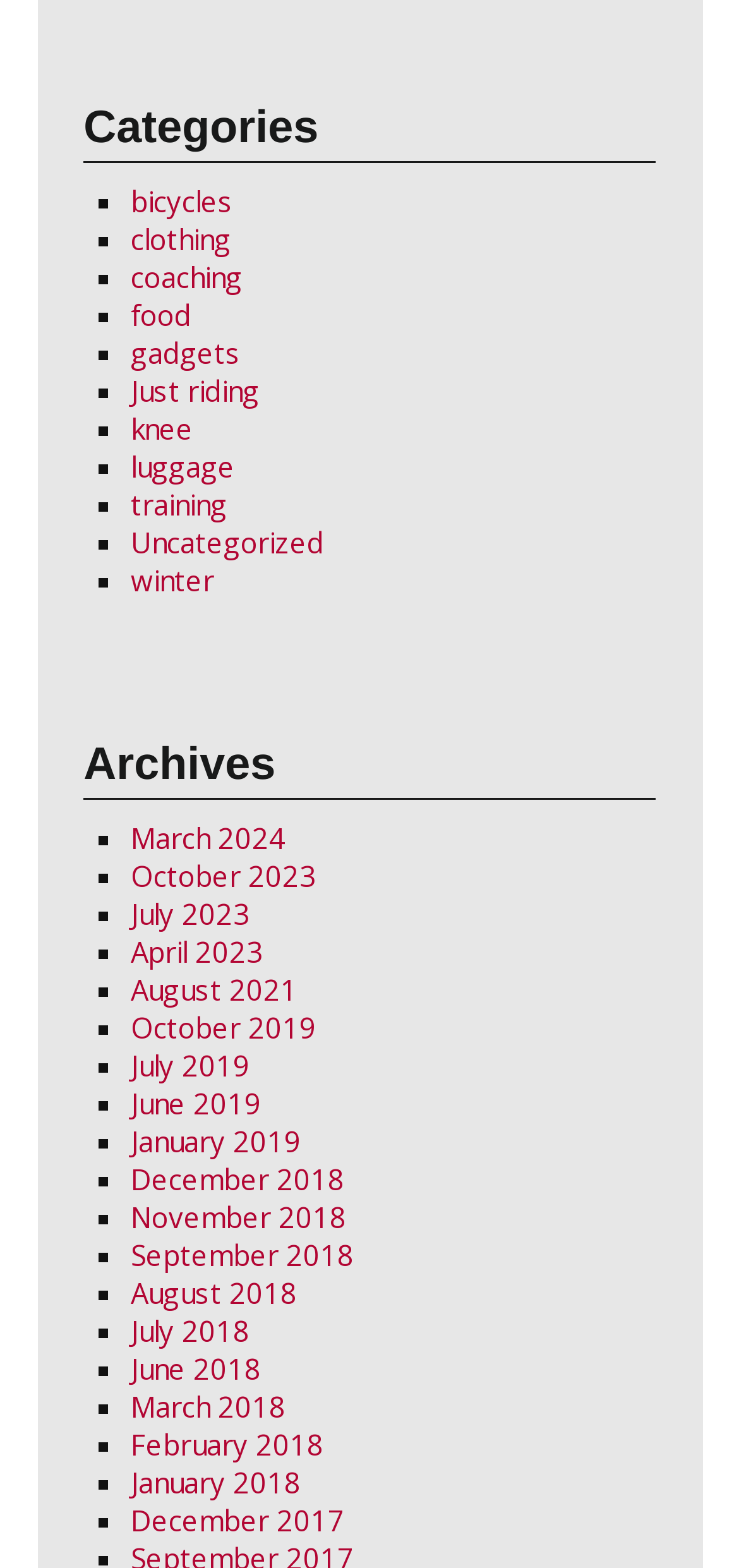Highlight the bounding box of the UI element that corresponds to this description: "November 2018".

[0.177, 0.764, 0.469, 0.788]